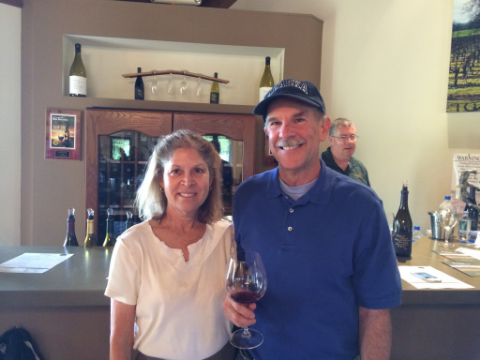Analyze the image and answer the question with as much detail as possible: 
What is John holding?

According to the caption, John is holding a glass of red wine, which is evident from the description of the scene.